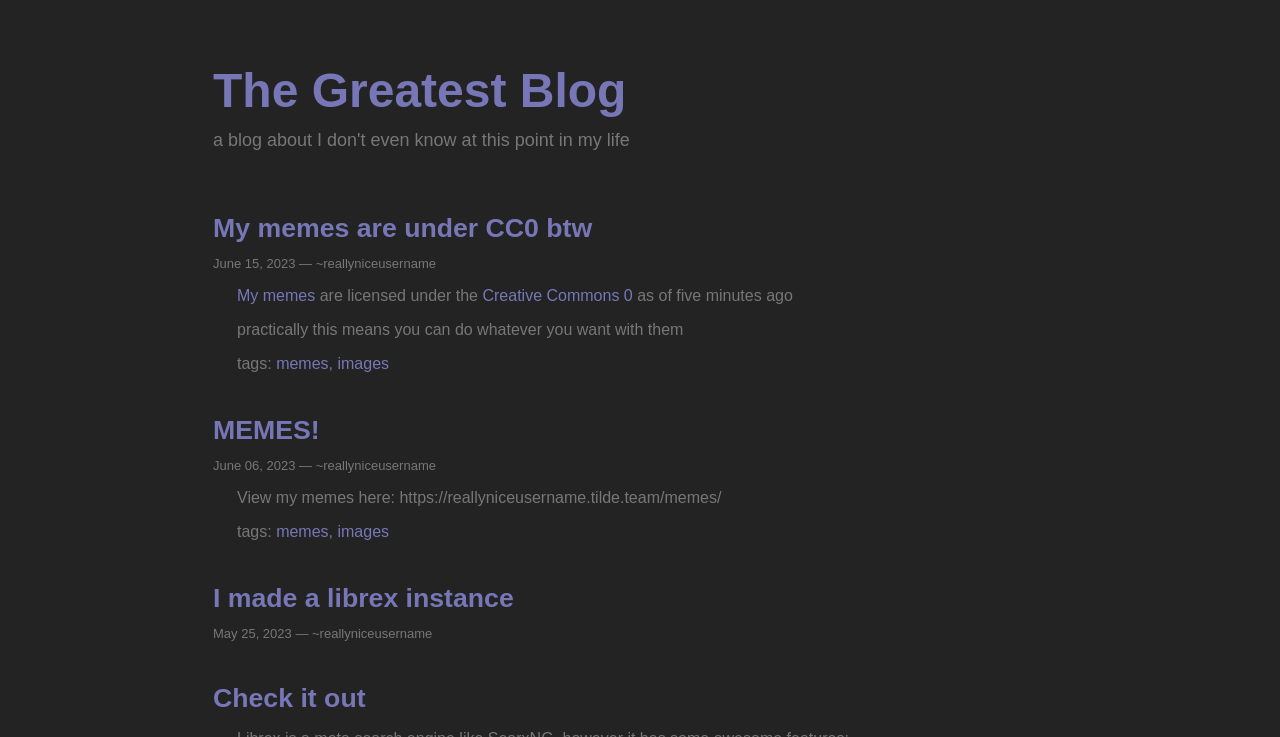Provide a comprehensive caption for the webpage.

The webpage is titled "The Greatest Blog" and has a prominent heading with the same title at the top. Below the title, there is a heading that reads "My memes are under CC0 btw" with a link to the same text. To the right of this heading, there is a static text "June 15, 2023 — ~reallyniceusername". 

Underneath, there are three links in a row: "My memes", "Creative Commons 0", and a static text "as of five minutes ago". The text "are licensed under the" is situated between the first two links. 

Further down, there is a paragraph of static text that explains the implications of the Creative Commons 0 license. Below this, there is a line of text that reads "tags:" followed by two links: "memes" and "images", separated by a comma.

The next section is headed by "MEMES!" in large font, with a link to the same text. Below this, there is a static text "June 06, 2023 — ~reallyniceusername". Underneath, there is a static text that provides a link to view memes, followed by another "tags:" line with the same two links as before.

The webpage continues with a heading "I made a librex instance" with a link to the same text, followed by a static text "May 25, 2023 — ~reallyniceusername". The final section is headed by "Check it out" with a link to the same text.